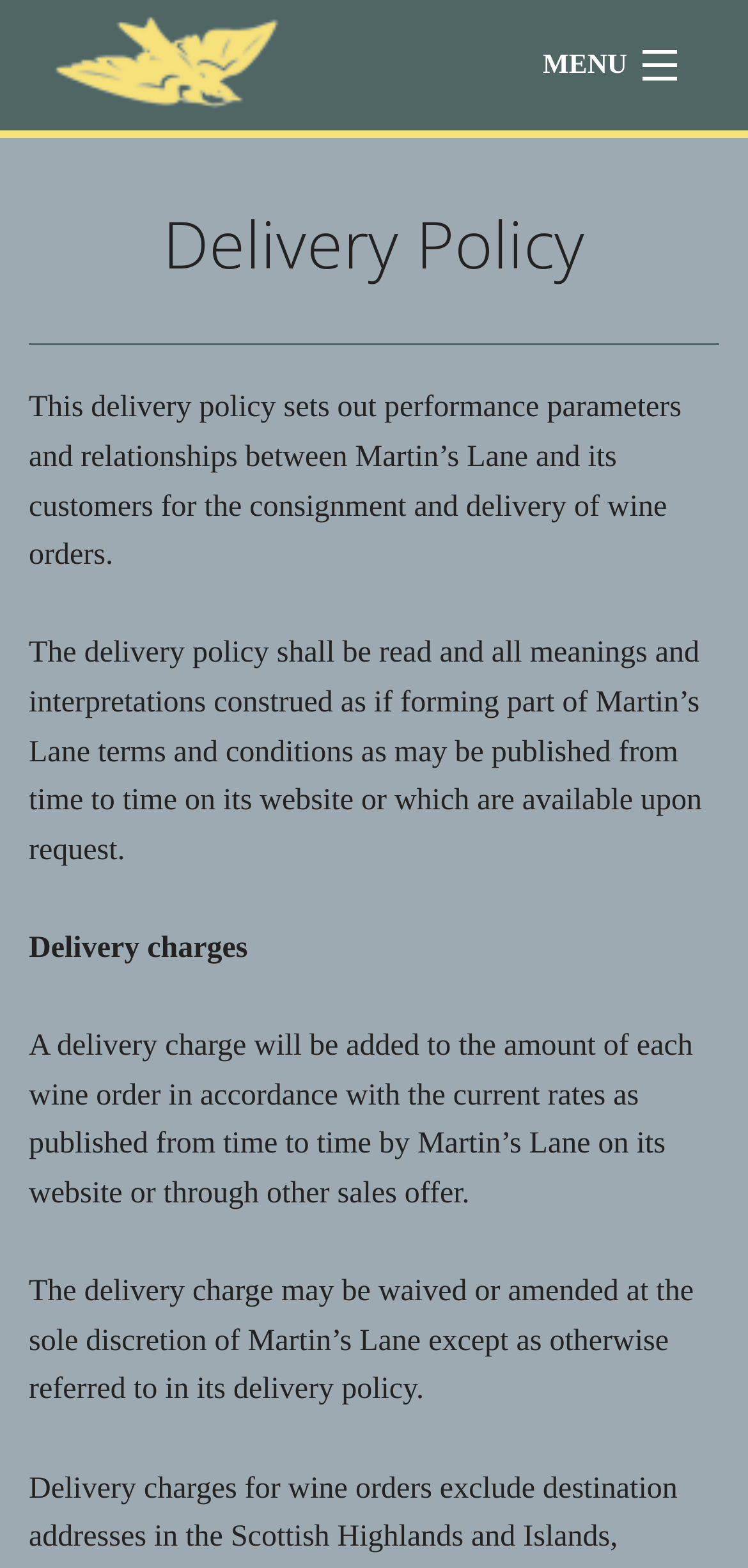Determine the bounding box coordinates for the UI element with the following description: "About Us". The coordinates should be four float numbers between 0 and 1, represented as [left, top, right, bottom].

[0.0, 0.202, 1.0, 0.259]